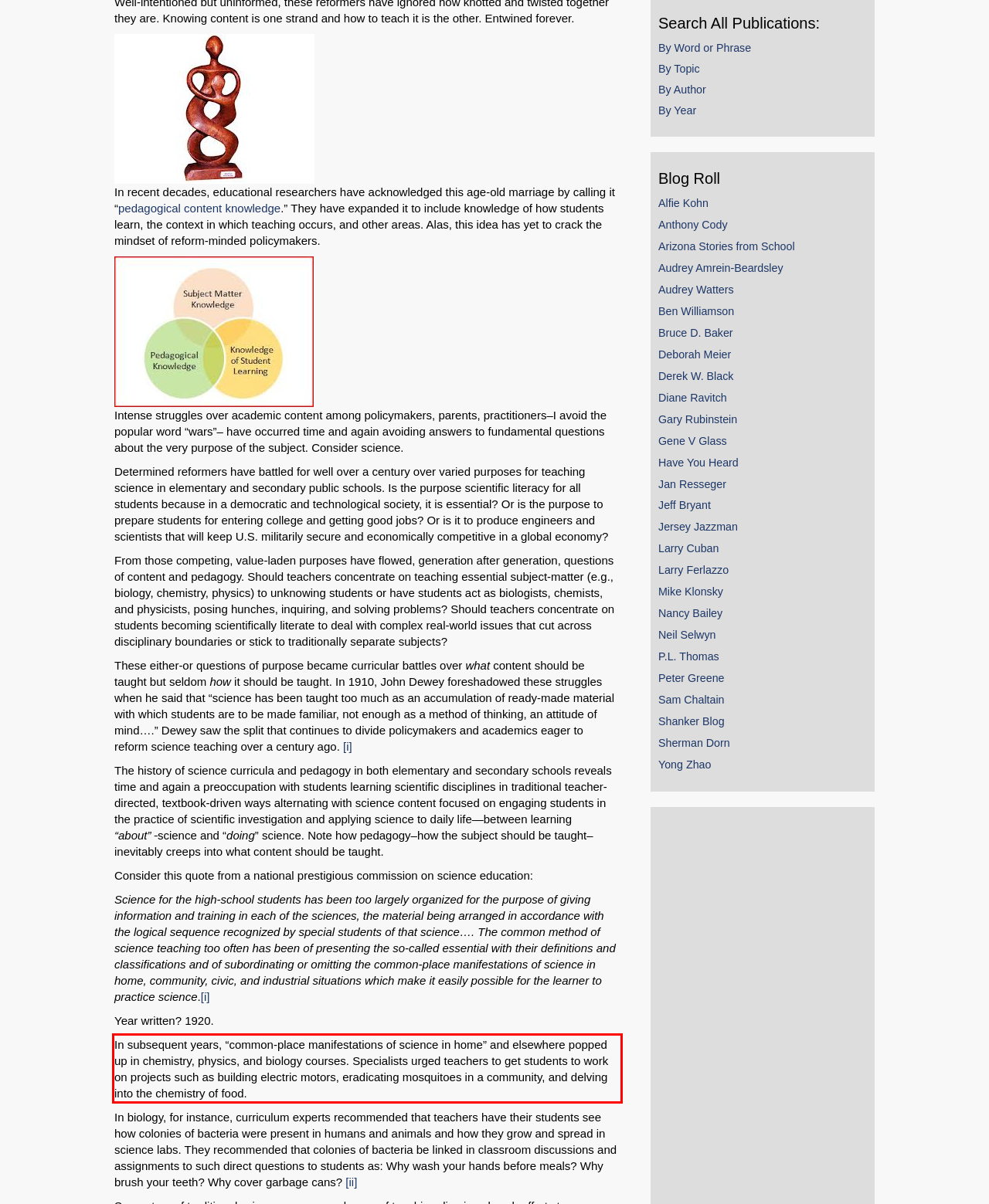Please examine the screenshot of the webpage and read the text present within the red rectangle bounding box.

In subsequent years, “common-place manifestations of science in home” and elsewhere popped up in chemistry, physics, and biology courses. Specialists urged teachers to get students to work on projects such as building electric motors, eradicating mosquitoes in a community, and delving into the chemistry of food.